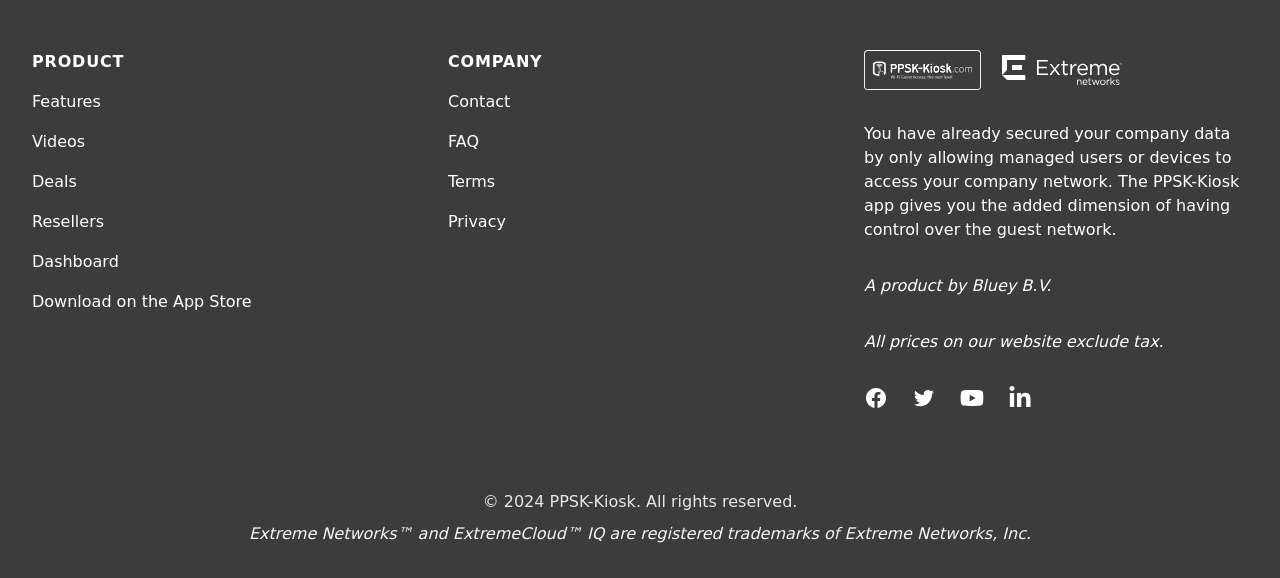Reply to the question below using a single word or brief phrase:
What is the purpose of the PPSK-Kiosk app?

Control over the guest network